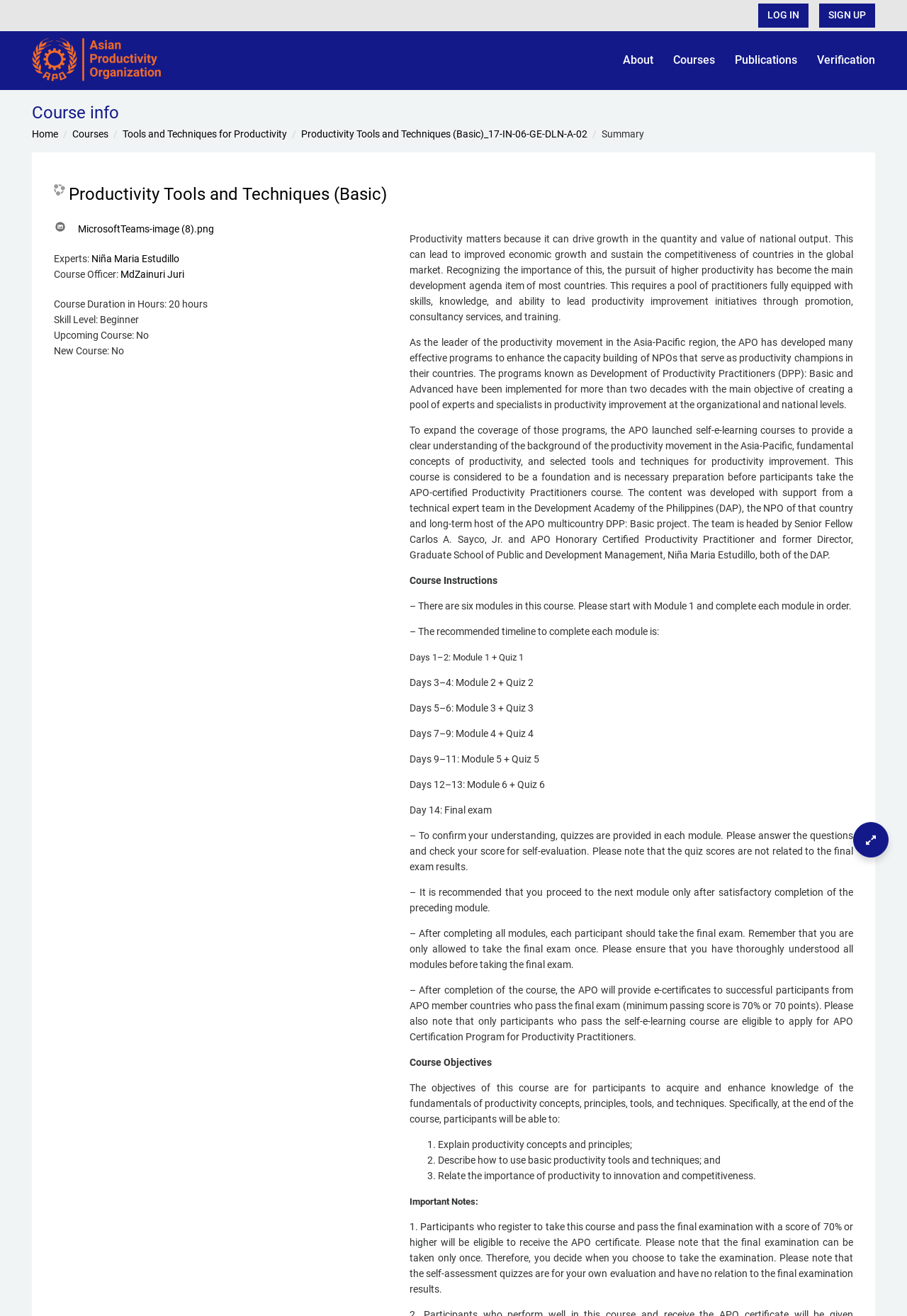What is the minimum passing score for the final exam?
Refer to the screenshot and deliver a thorough answer to the question presented.

I read the important notes section and found that participants who pass the final examination with a score of 70% or higher will be eligible to receive the APO certificate.